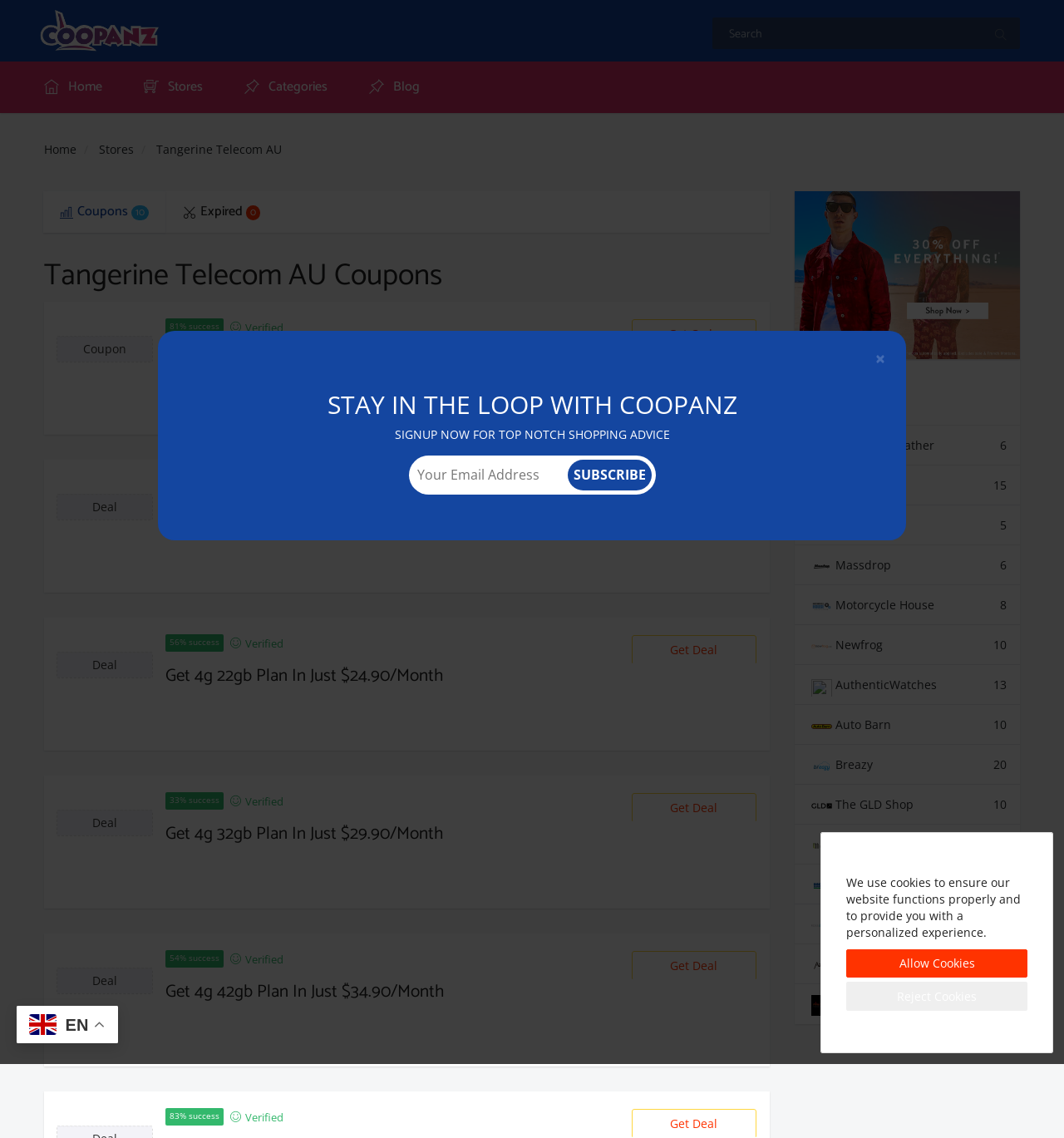What is the category of the store 'Tangerine Telecom AU'?
Based on the image, answer the question with as much detail as possible.

The store 'Tangerine Telecom AU' is categorized under Telecom, as it offers plans and services related to telecommunications. This can be inferred from the types of plans and offers listed on the webpage.